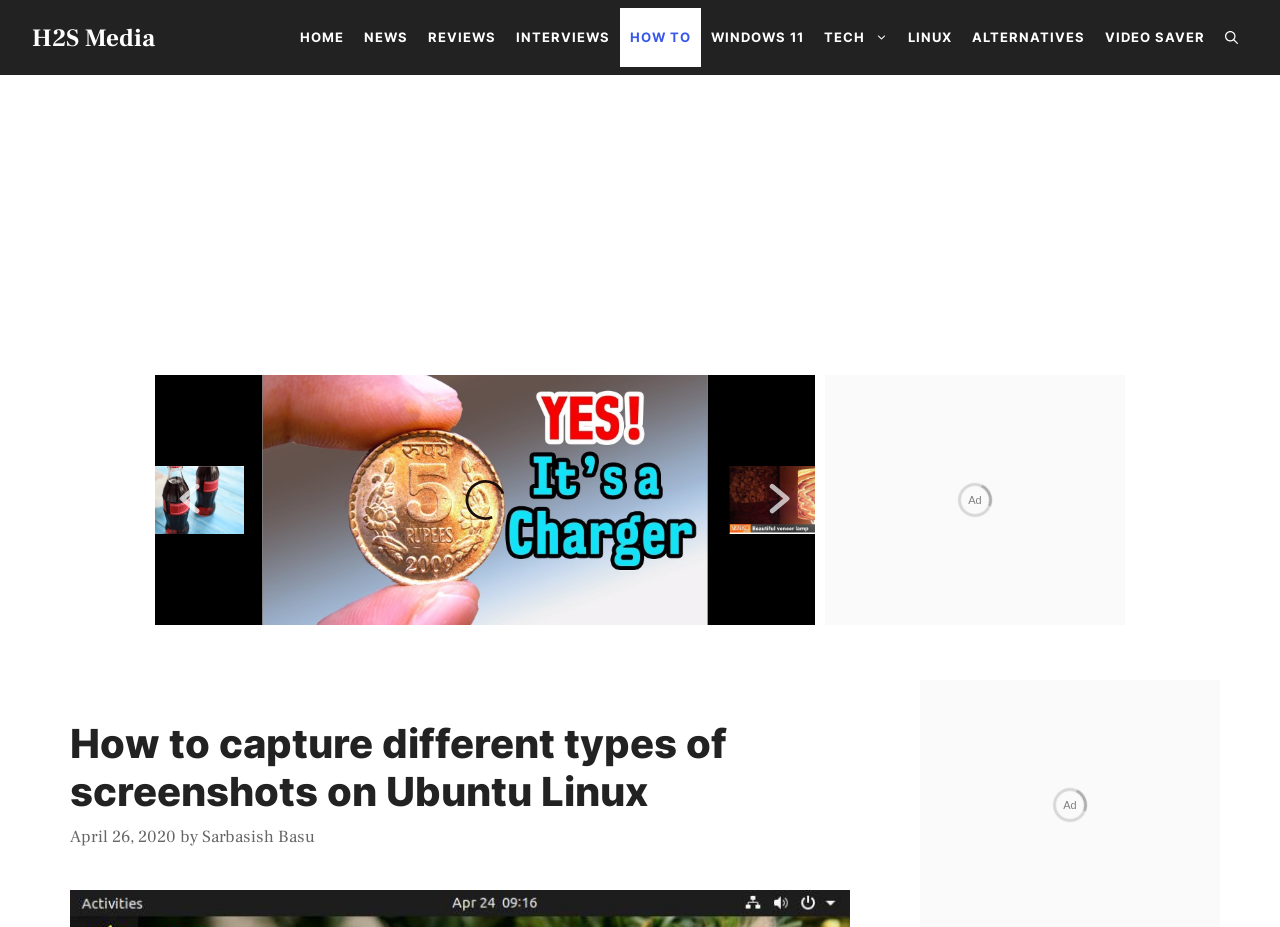Identify the bounding box coordinates of the clickable region to carry out the given instruction: "Click on the HOME link".

[0.227, 0.009, 0.277, 0.072]